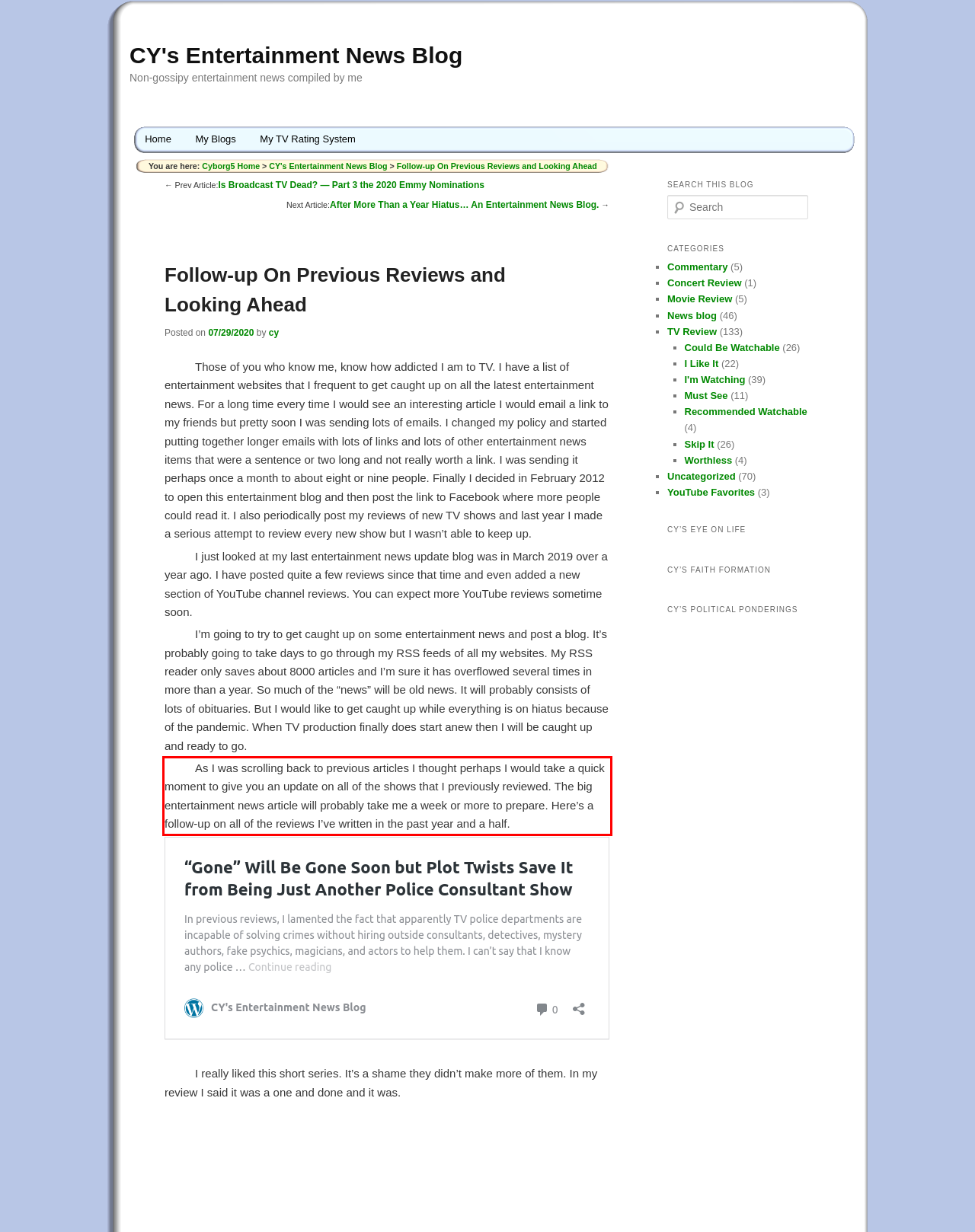Using OCR, extract the text content found within the red bounding box in the given webpage screenshot.

As I was scrolling back to previous articles I thought perhaps I would take a quick moment to give you an update on all of the shows that I previously reviewed. The big entertainment news article will probably take me a week or more to prepare. Here’s a follow-up on all of the reviews I’ve written in the past year and a half.